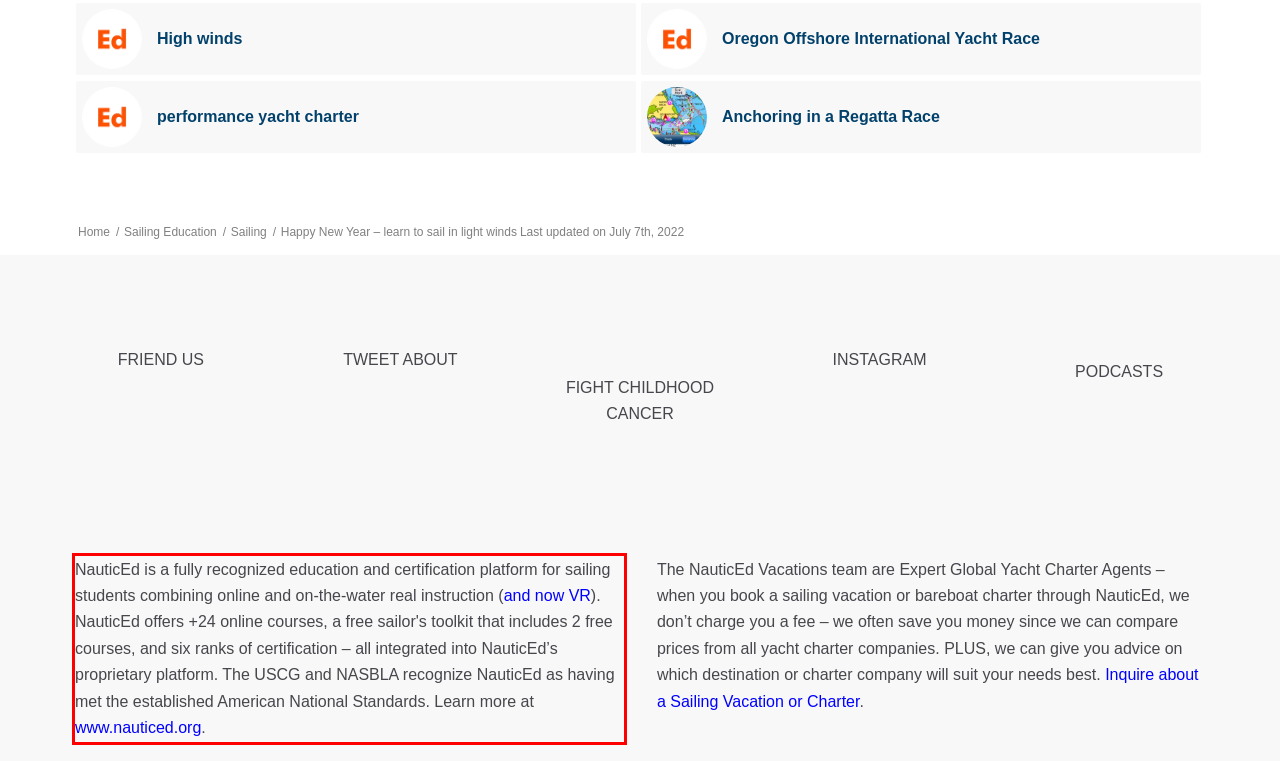Extract and provide the text found inside the red rectangle in the screenshot of the webpage.

NauticEd is a fully recognized education and certification platform for sailing students combining online and on-the-water real instruction (and now VR). NauticEd offers +24 online courses, a free sailor's toolkit that includes 2 free courses, and six ranks of certification – all integrated into NauticEd’s proprietary platform. The USCG and NASBLA recognize NauticEd as having met the established American National Standards. Learn more at www.nauticed.org.